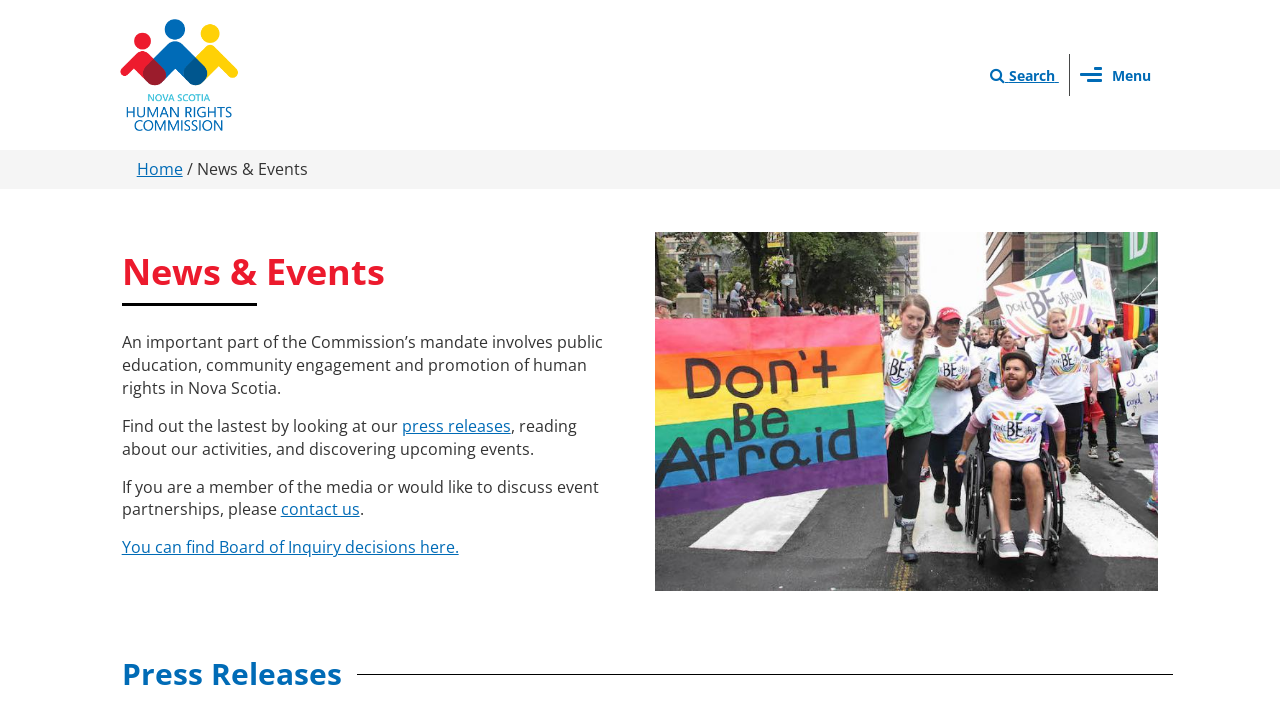Respond with a single word or phrase:
What is the name of the organization?

Nova Scotia Human Rights Commission